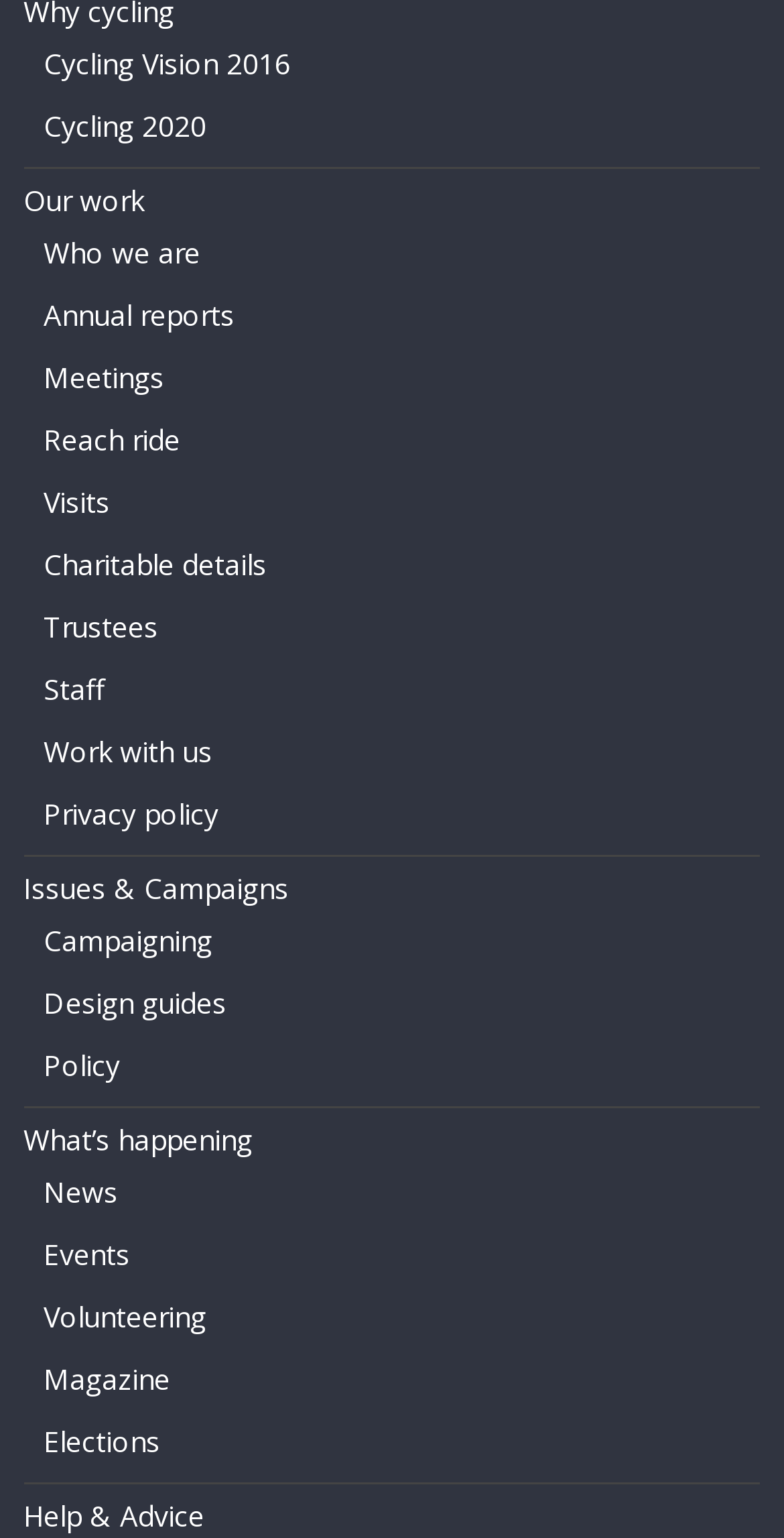Provide the bounding box coordinates of the HTML element described as: "Annual reports". The bounding box coordinates should be four float numbers between 0 and 1, i.e., [left, top, right, bottom].

[0.056, 0.193, 0.299, 0.217]